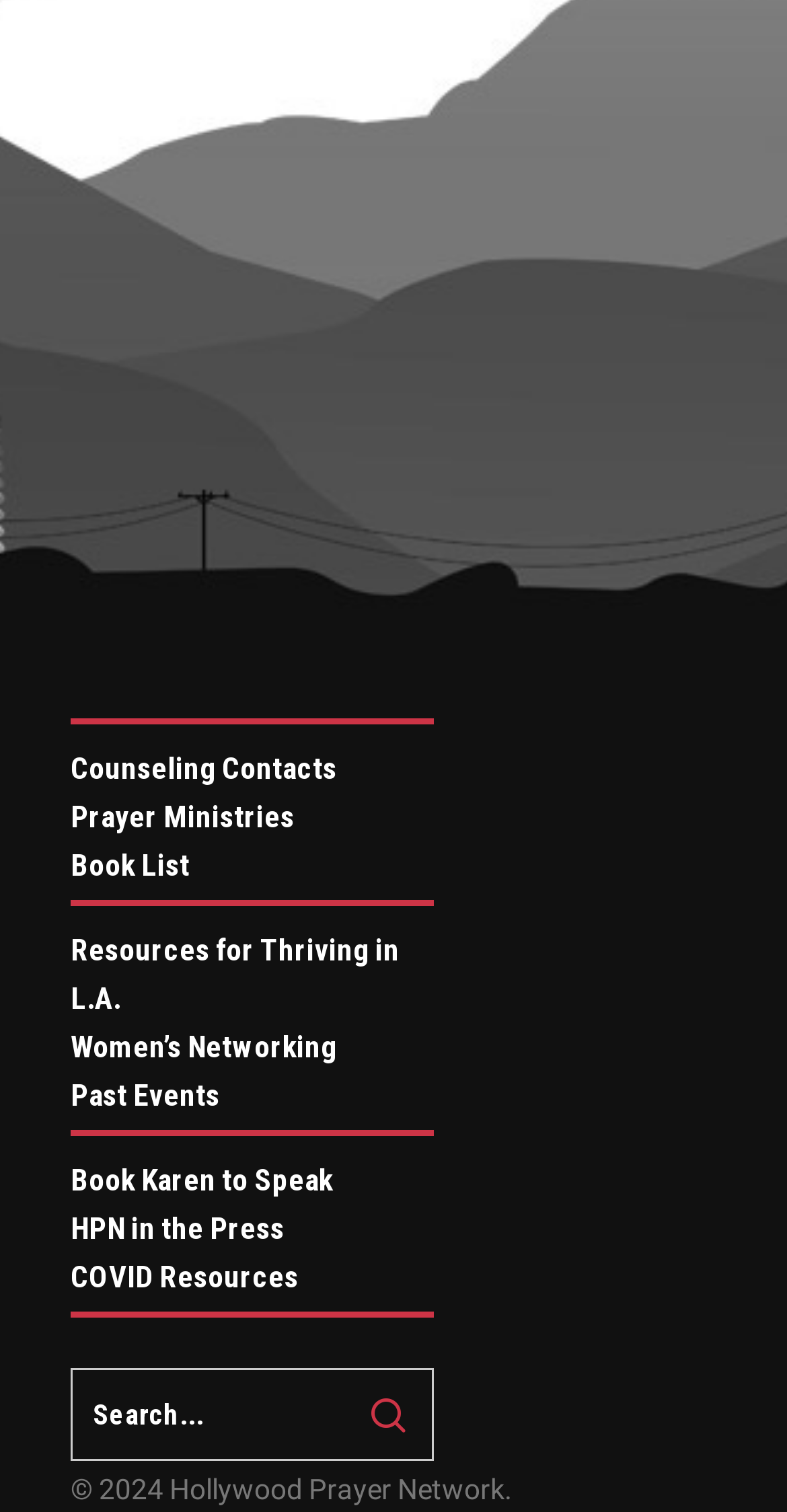Identify the bounding box coordinates necessary to click and complete the given instruction: "Visit Counseling Contacts".

[0.09, 0.496, 0.428, 0.52]